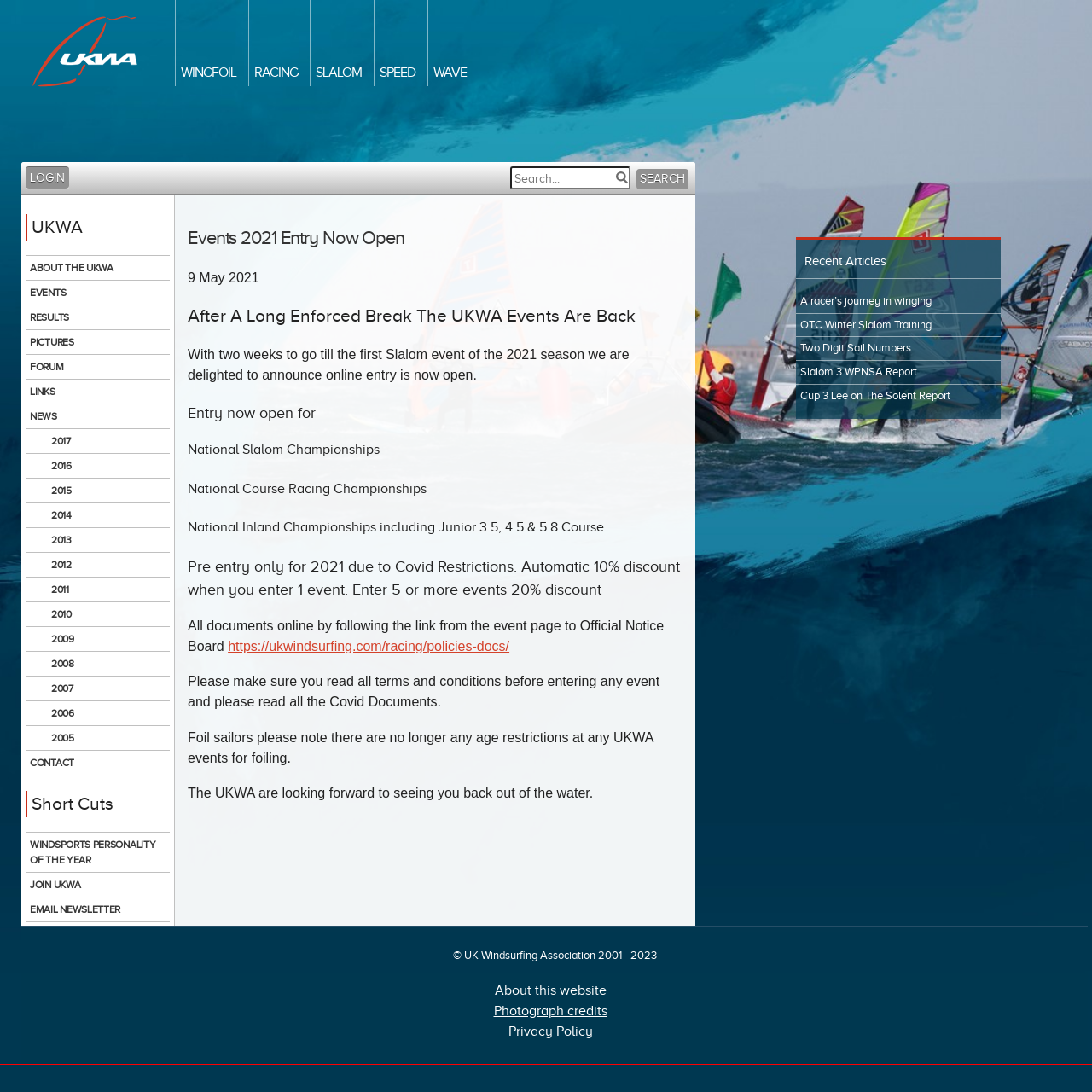Locate the bounding box coordinates of the segment that needs to be clicked to meet this instruction: "Login to your account".

[0.023, 0.152, 0.063, 0.174]